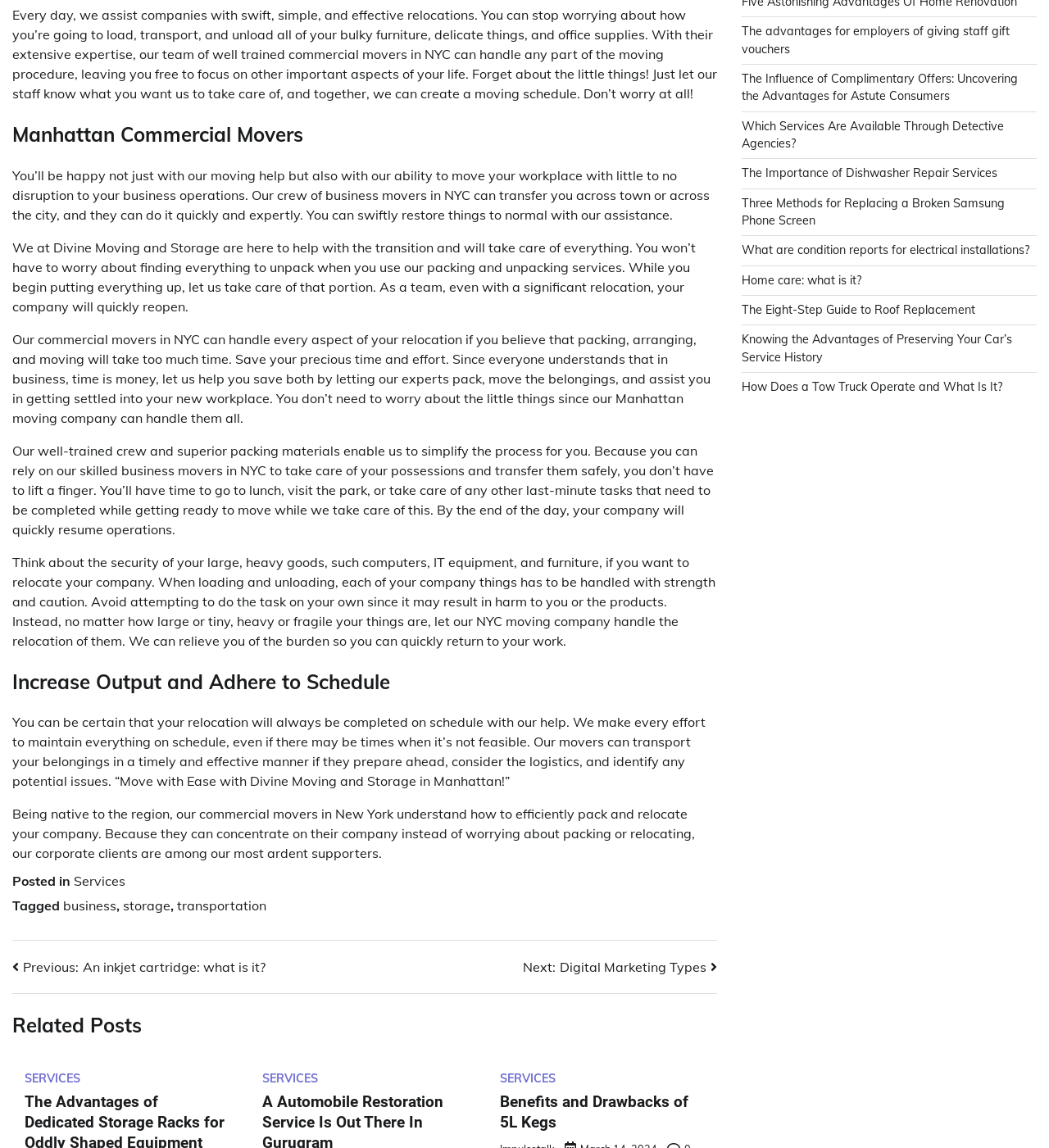Using the provided description: "Next: Digital Marketing Types", find the bounding box coordinates of the corresponding UI element. The output should be four float numbers between 0 and 1, in the format [left, top, right, bottom].

[0.498, 0.834, 0.684, 0.851]